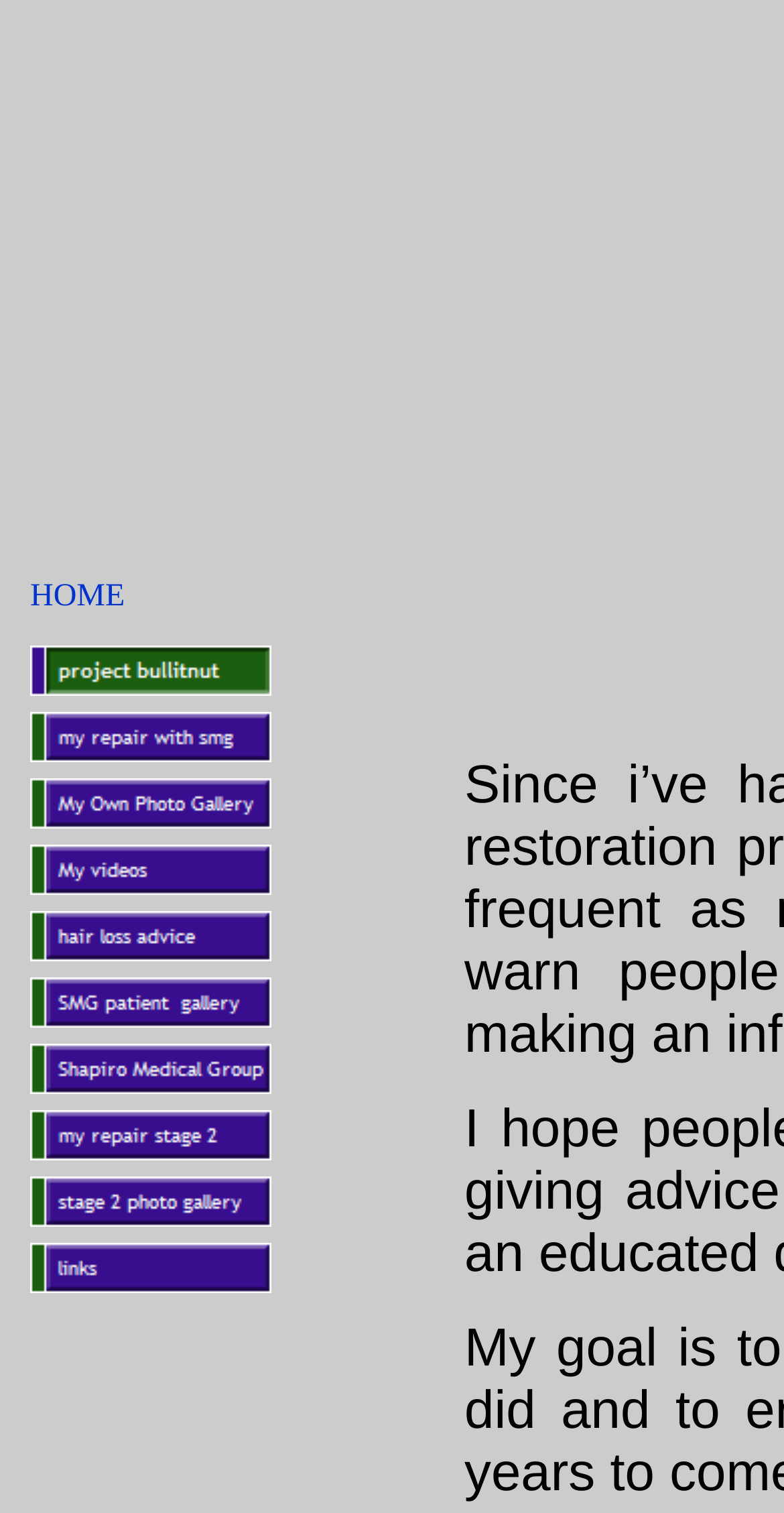Please identify the bounding box coordinates of the element that needs to be clicked to perform the following instruction: "Explore my repair with smg".

[0.038, 0.486, 0.346, 0.509]